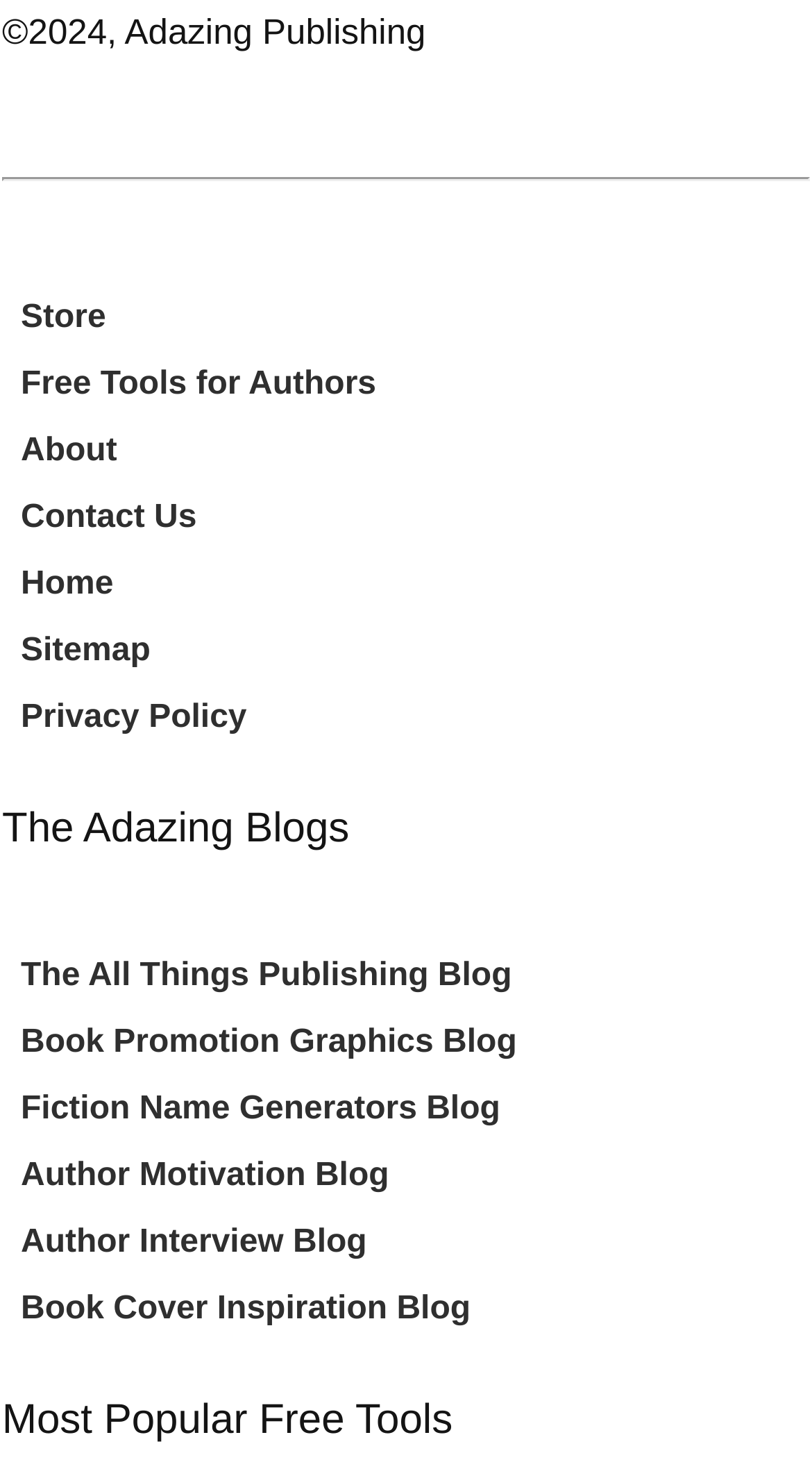How many blog links are listed?
Refer to the screenshot and respond with a concise word or phrase.

6